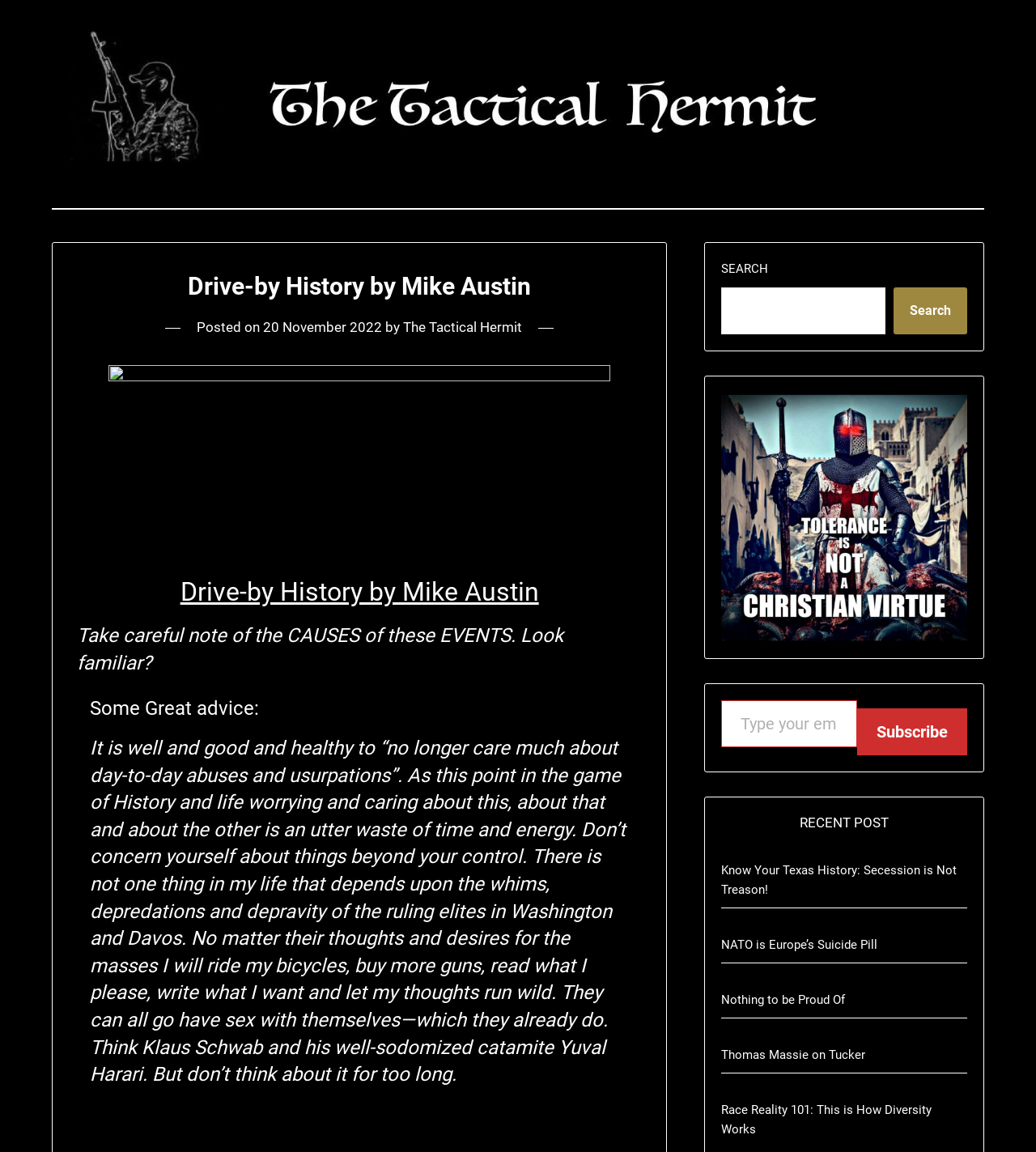Specify the bounding box coordinates of the area to click in order to execute this command: 'Click the 'Drive-by History by Mike Austin' link'. The coordinates should consist of four float numbers ranging from 0 to 1, and should be formatted as [left, top, right, bottom].

[0.05, 0.021, 0.95, 0.154]